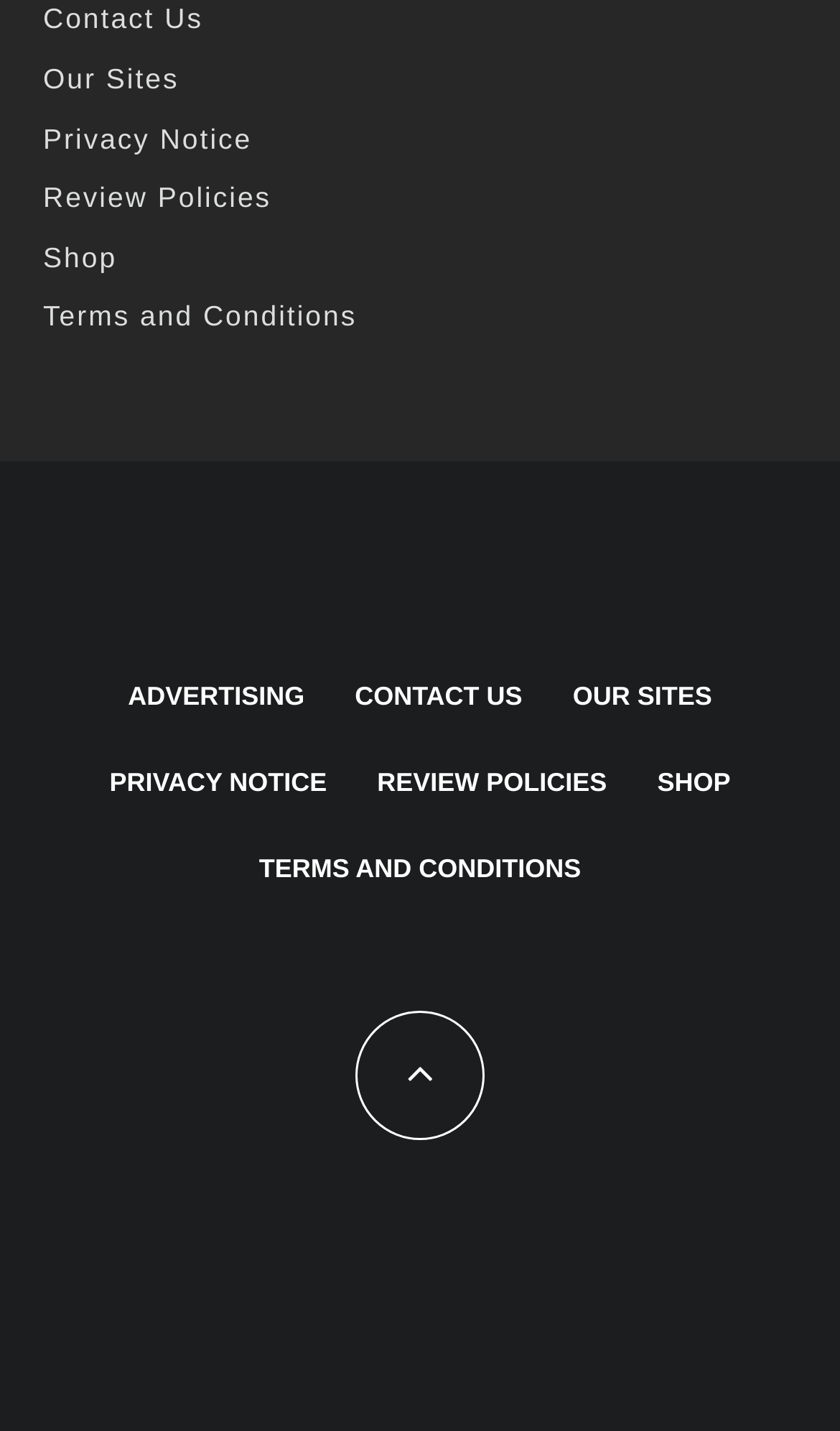What is the last link in the bottom section?
Look at the screenshot and respond with one word or a short phrase.

TERMS AND CONDITIONS